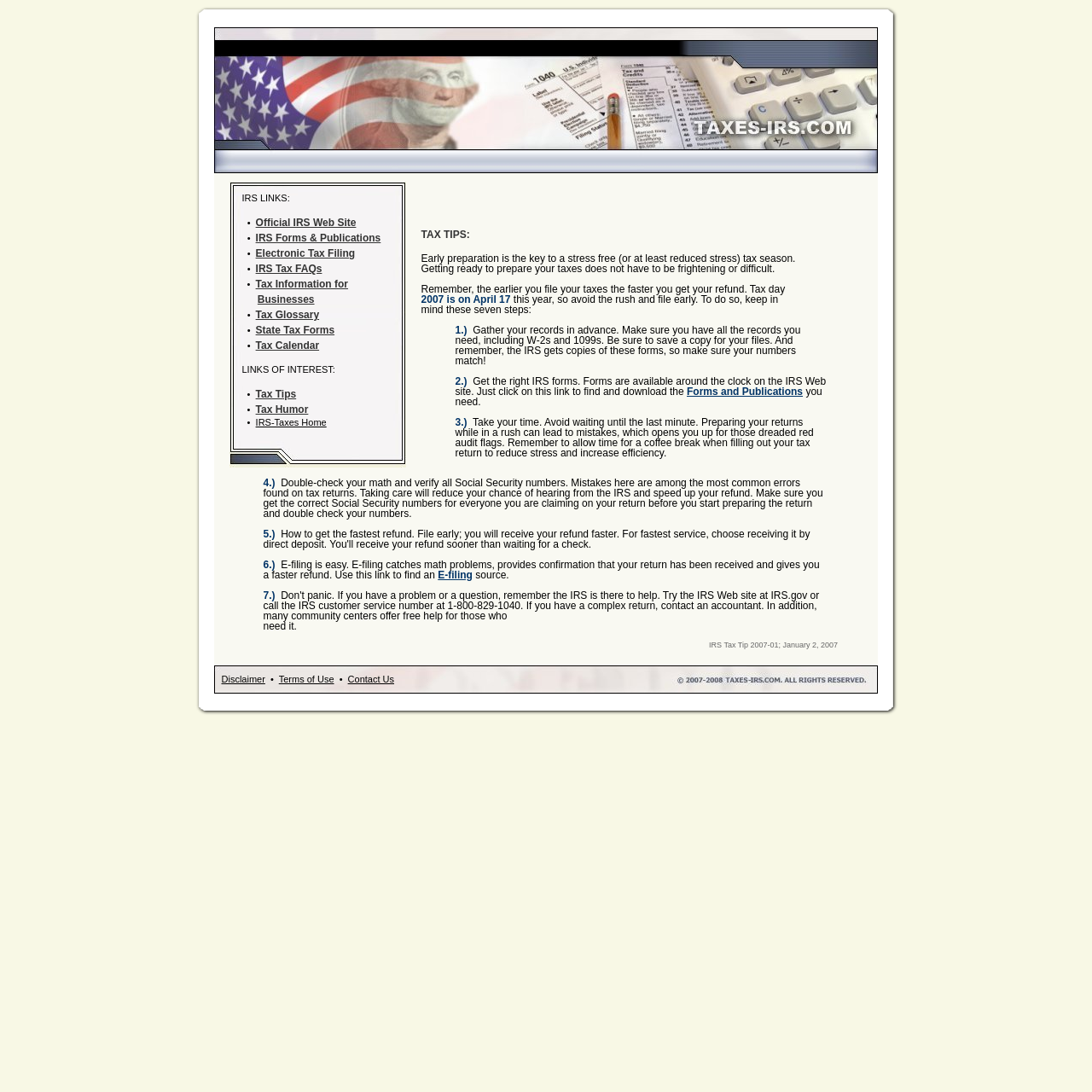Utilize the information from the image to answer the question in detail:
How many steps are mentioned for preparing taxes?

In the 'TAX TIPS' section, the webpage mentions that there are seven steps to keep in mind when preparing taxes, although the specific steps are not explicitly listed.